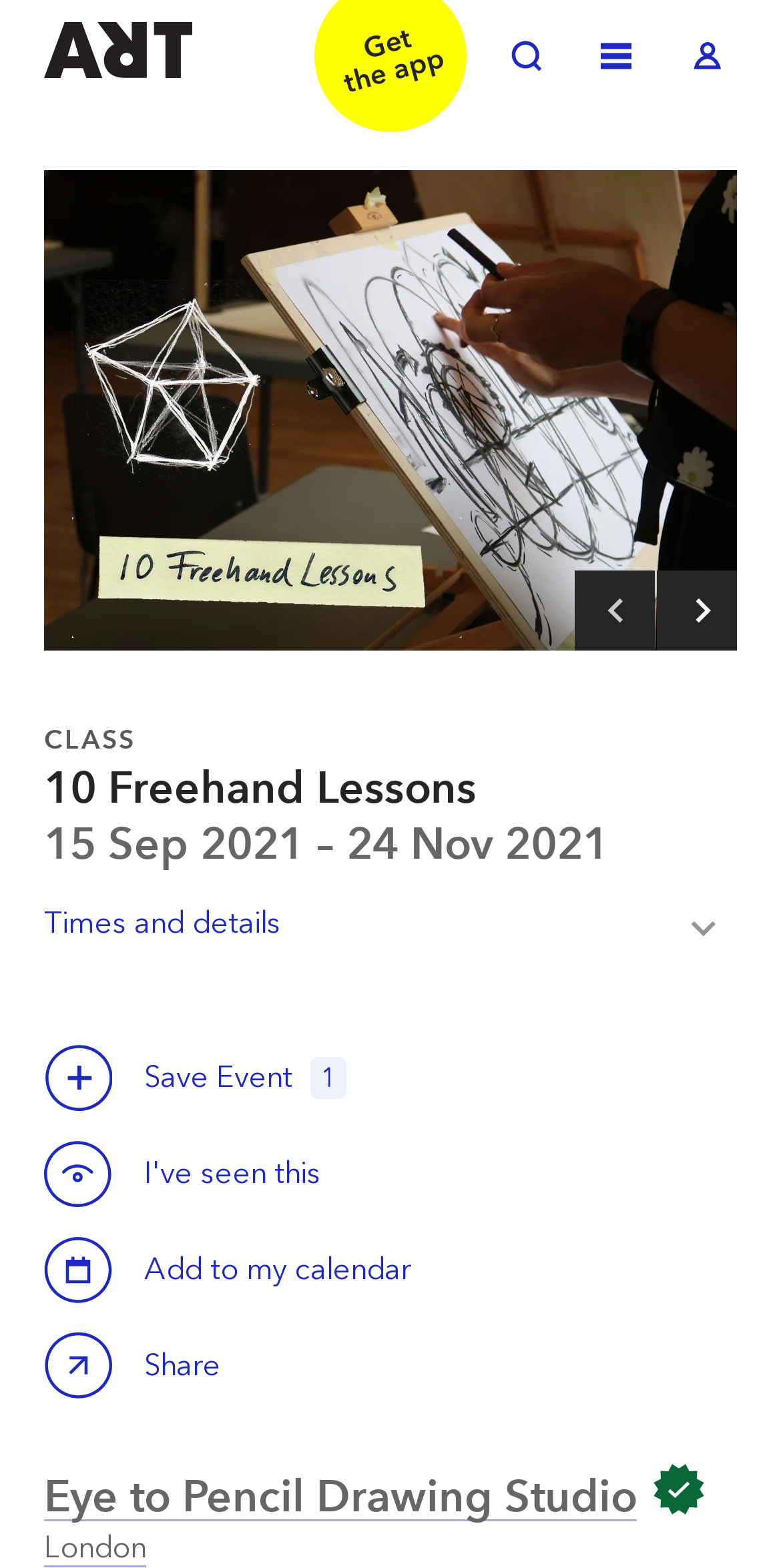Please determine the primary heading and provide its text.

10 Freehand Lessons